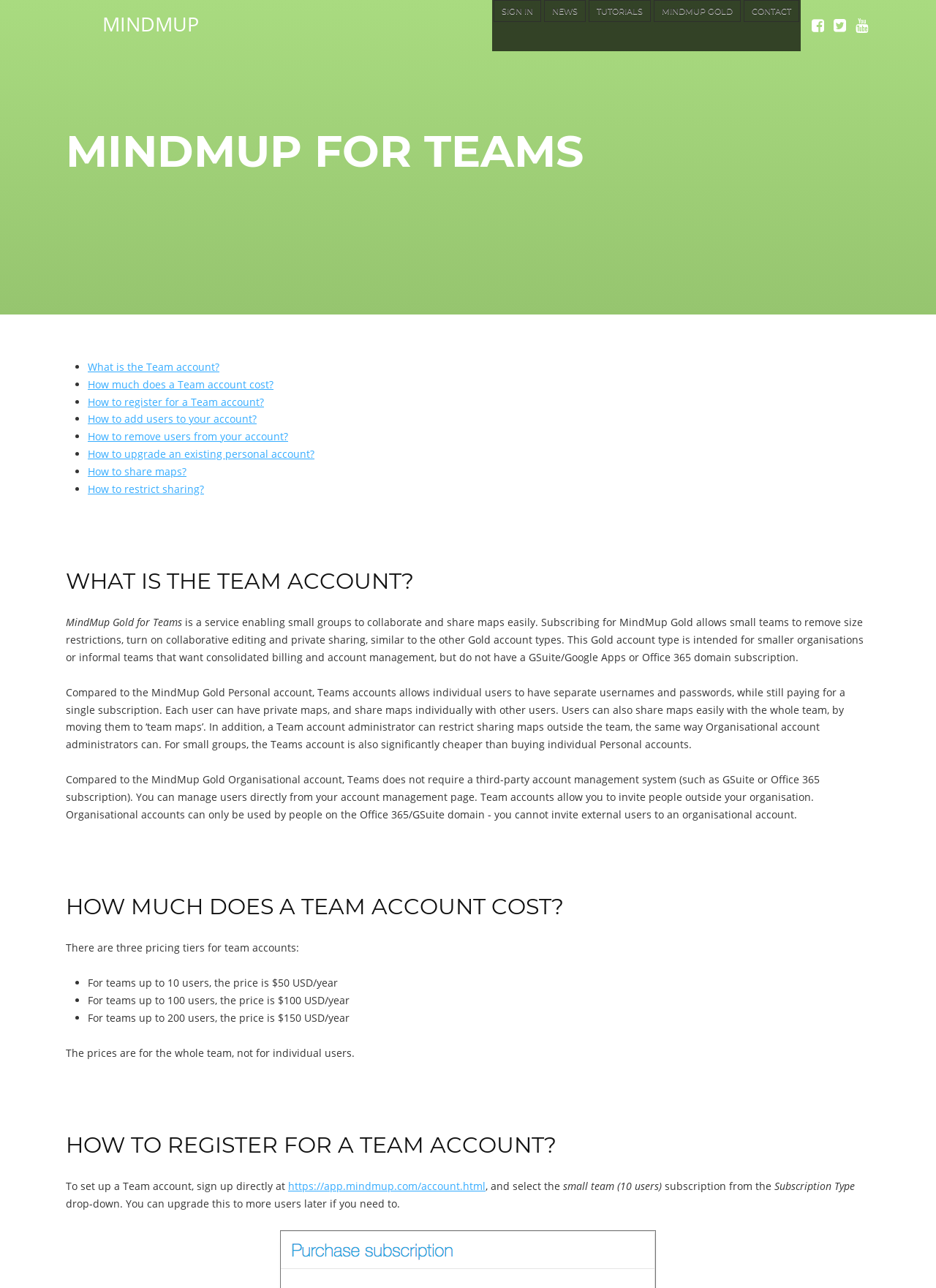What is the price for teams up to 10 users?
Using the image as a reference, give a one-word or short phrase answer.

$50 USD/year